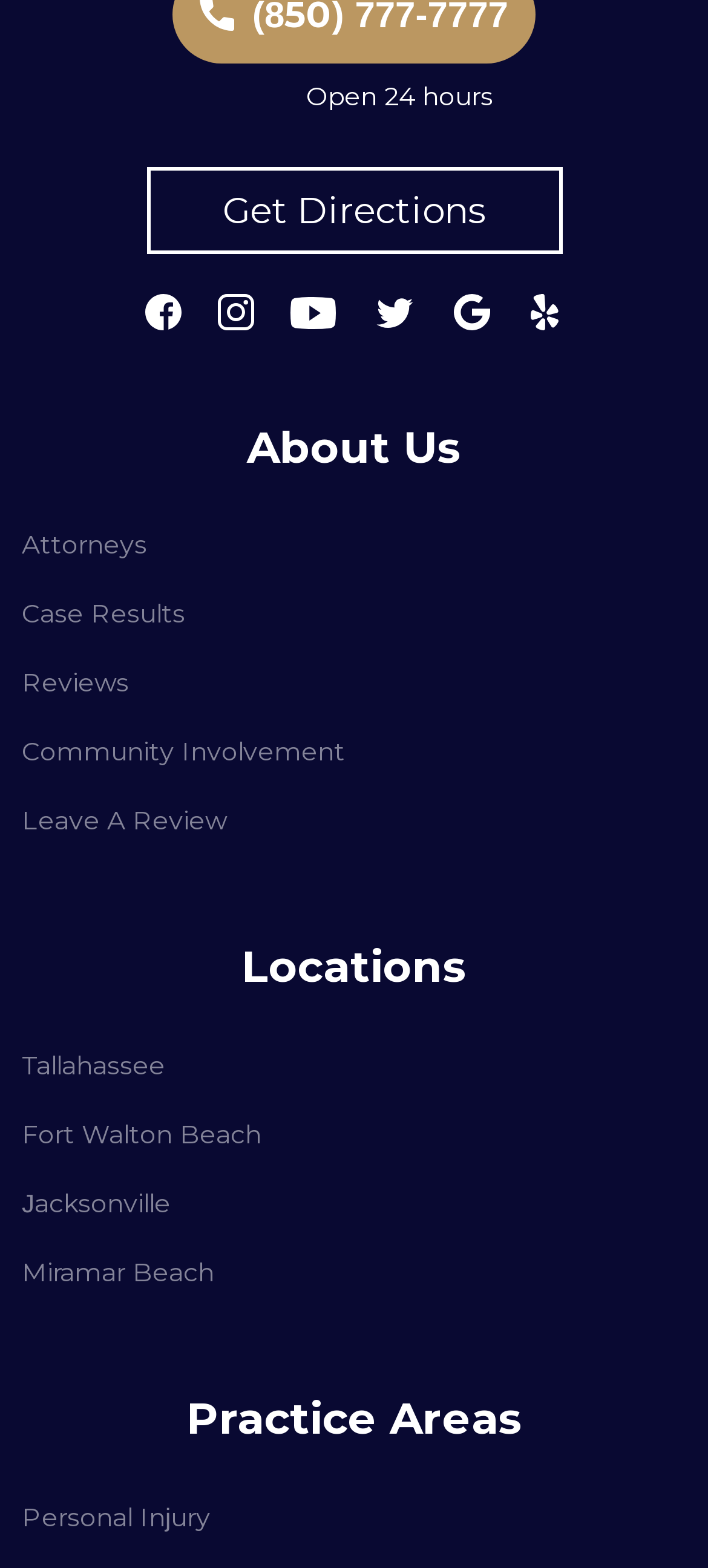Carefully examine the image and provide an in-depth answer to the question: What is the second link under 'About Us'?

The heading 'About Us' is followed by a list of links, and the second link is 'Case Results', indicating that it is the second link under 'About Us'.